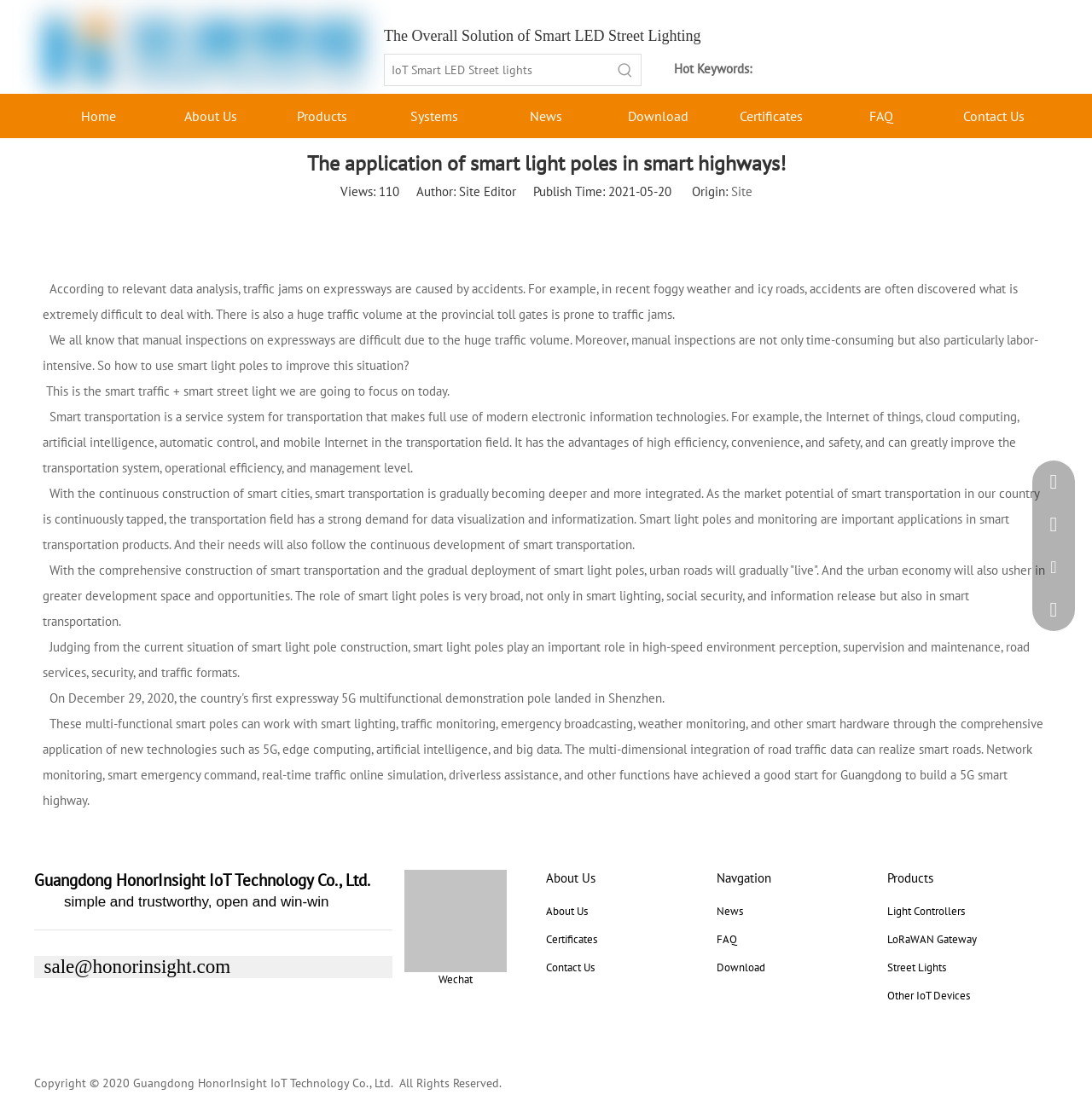Identify the bounding box coordinates of the clickable section necessary to follow the following instruction: "Click the 'Wechat QR code' link". The coordinates should be presented as four float numbers from 0 to 1, i.e., [left, top, right, bottom].

[0.37, 0.782, 0.464, 0.874]